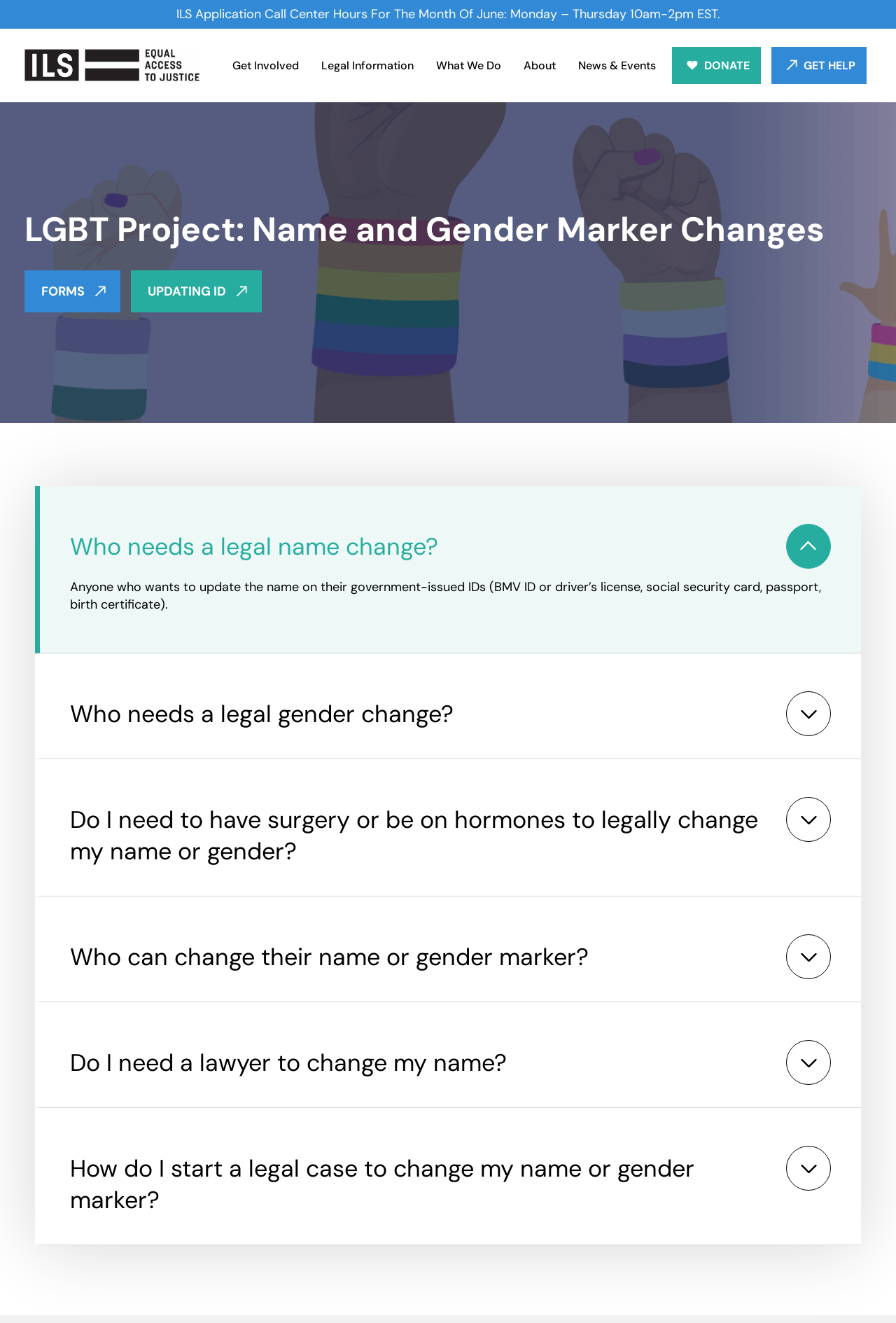Provide the bounding box coordinates for the specified HTML element described in this description: "About". The coordinates should be four float numbers ranging from 0 to 1, in the format [left, top, right, bottom].

[0.584, 0.021, 0.62, 0.077]